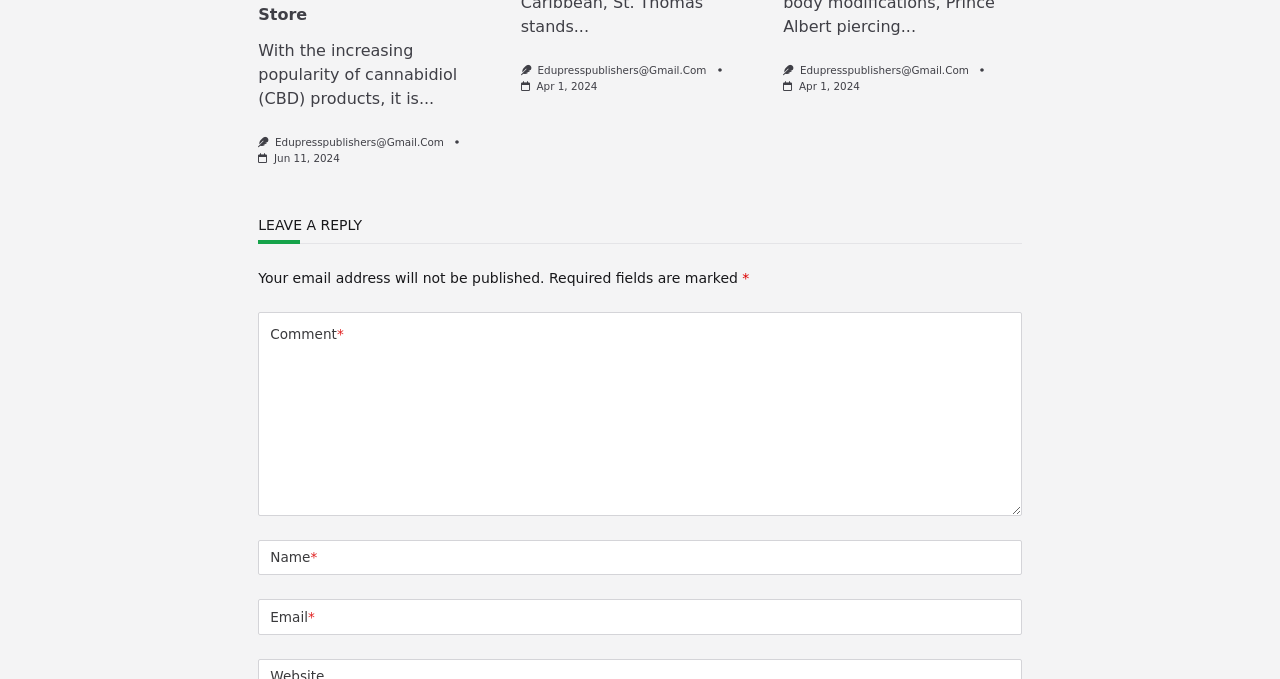What is the purpose of the textboxes on the page?
Please provide an in-depth and detailed response to the question.

The textboxes on the page are for leaving a reply, as indicated by the heading 'LEAVE A REPLY' and the static text 'Your email address will not be published.' and 'Required fields are marked'.